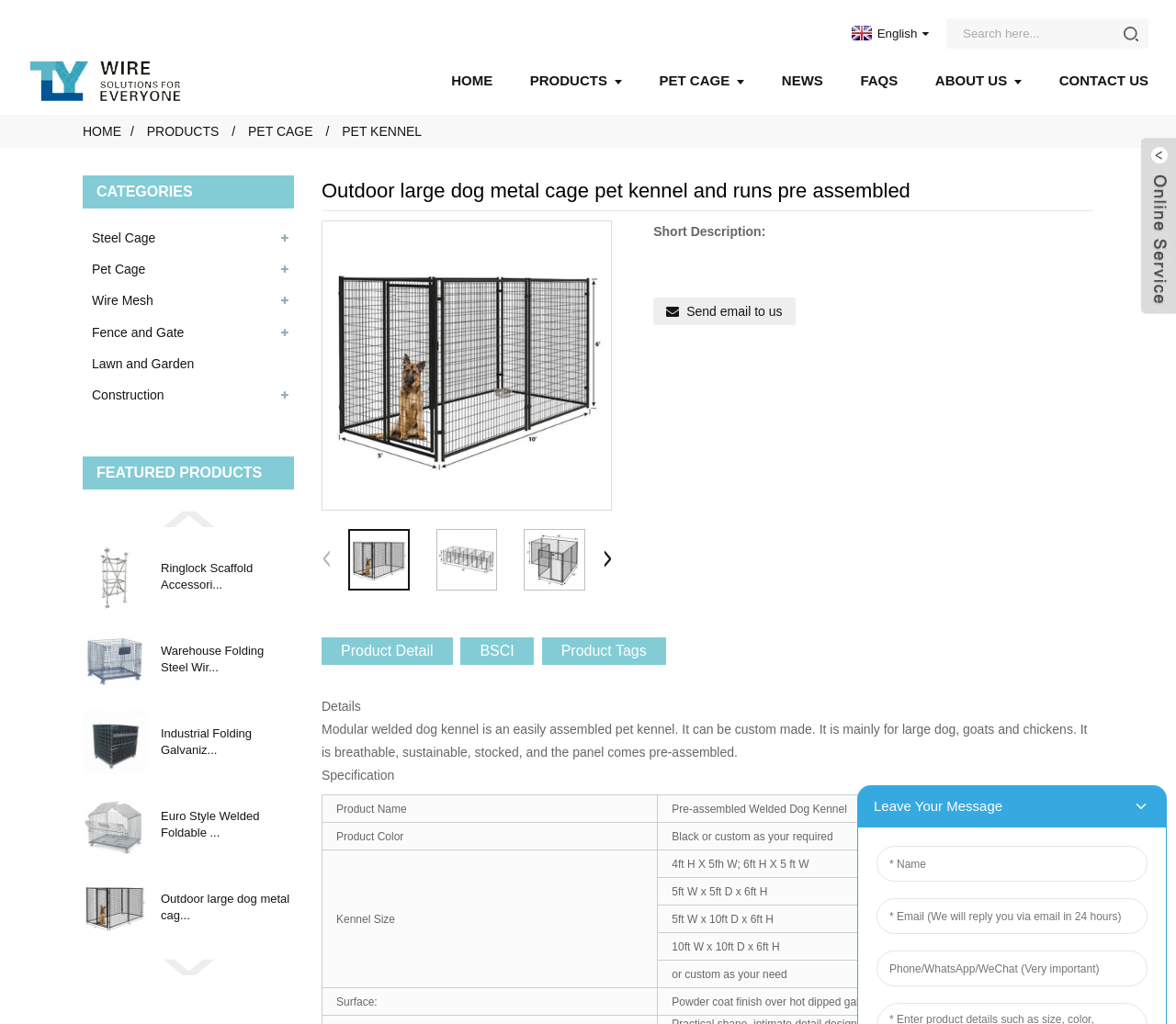What is the name of the company?
Craft a detailed and extensive response to the question.

I found the company name 'Tian Yilong' in the root element, which is likely the title of the webpage.